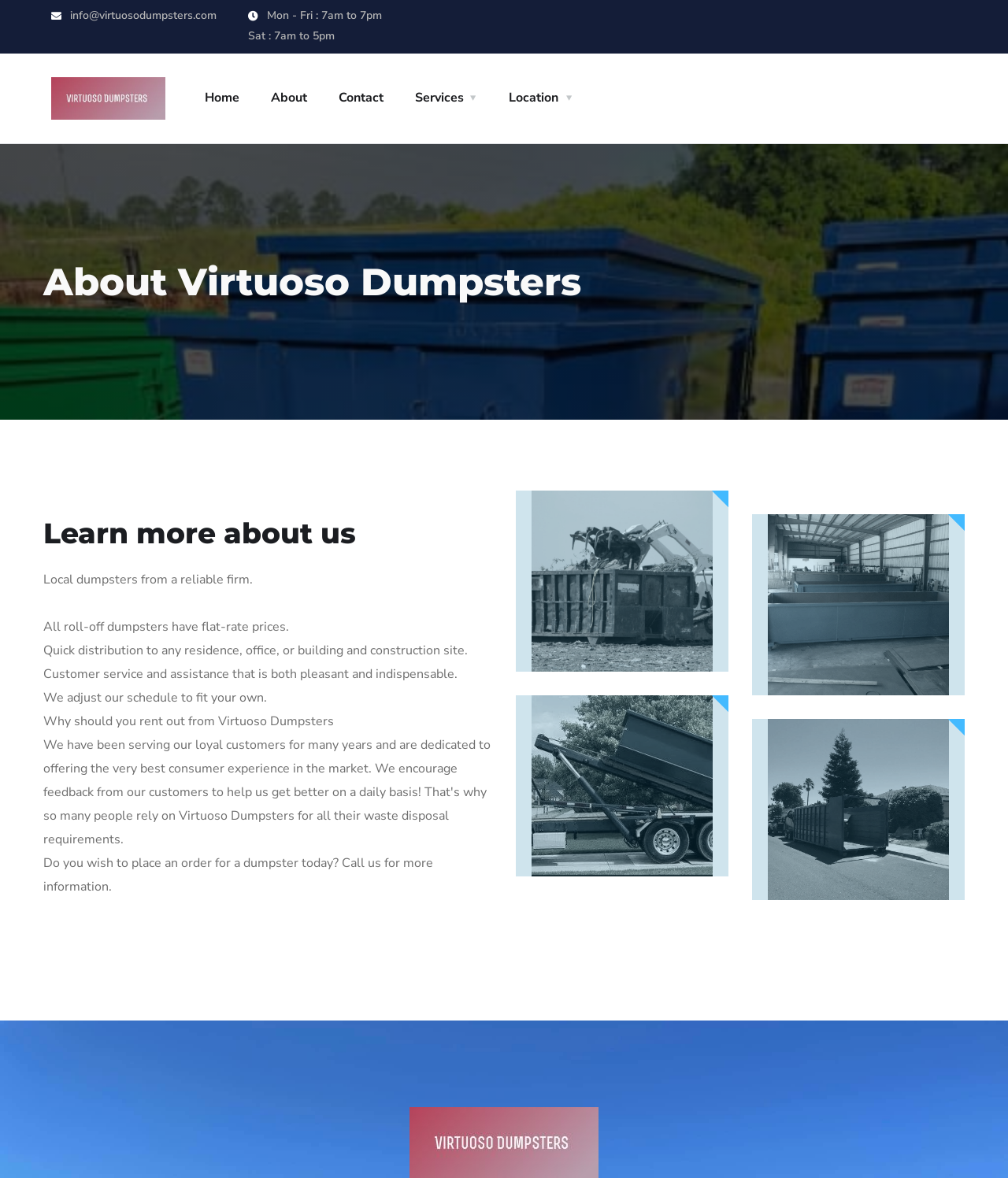Locate the bounding box coordinates of the clickable region necessary to complete the following instruction: "Check the location". Provide the coordinates in the format of four float numbers between 0 and 1, i.e., [left, top, right, bottom].

[0.505, 0.05, 0.567, 0.117]